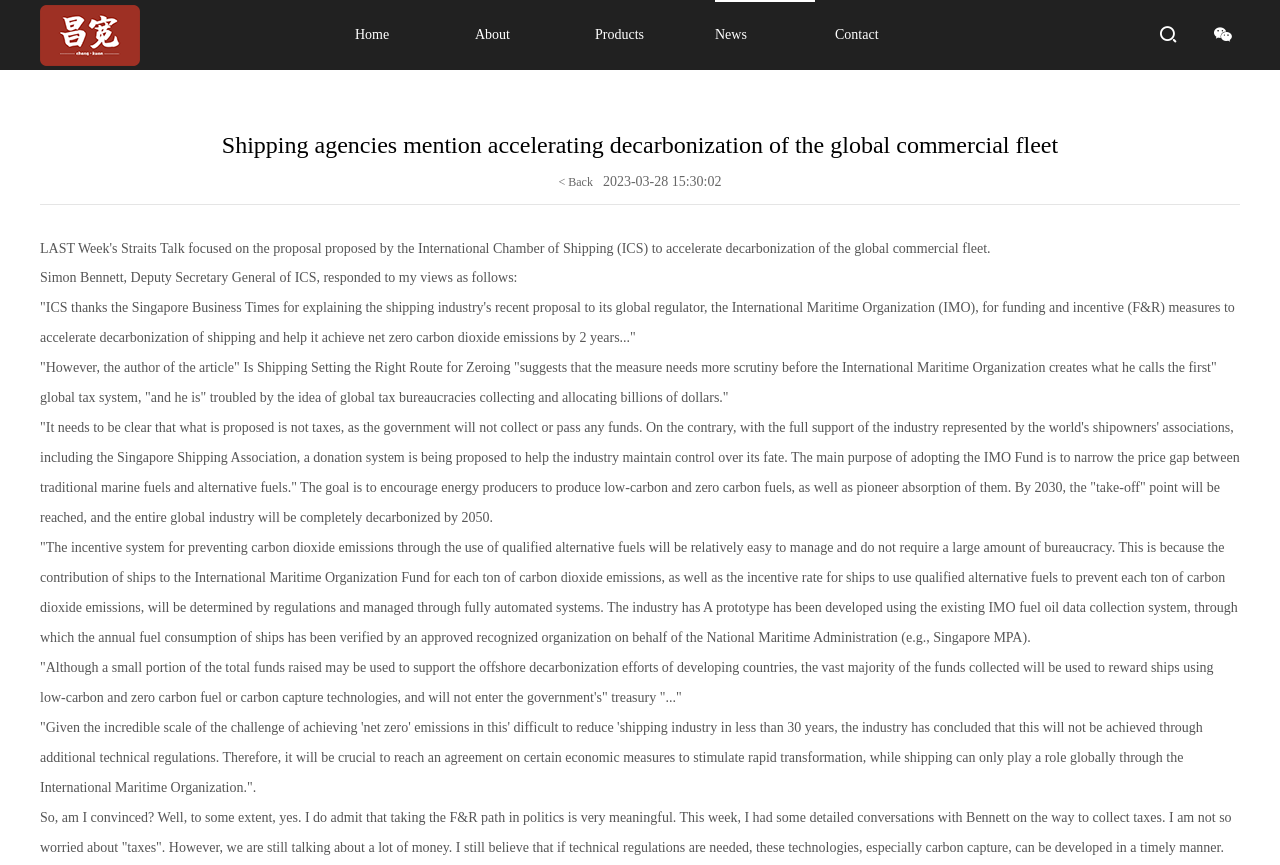Please indicate the bounding box coordinates for the clickable area to complete the following task: "Click the 'About' link". The coordinates should be specified as four float numbers between 0 and 1, i.e., [left, top, right, bottom].

[0.371, 0.0, 0.449, 0.081]